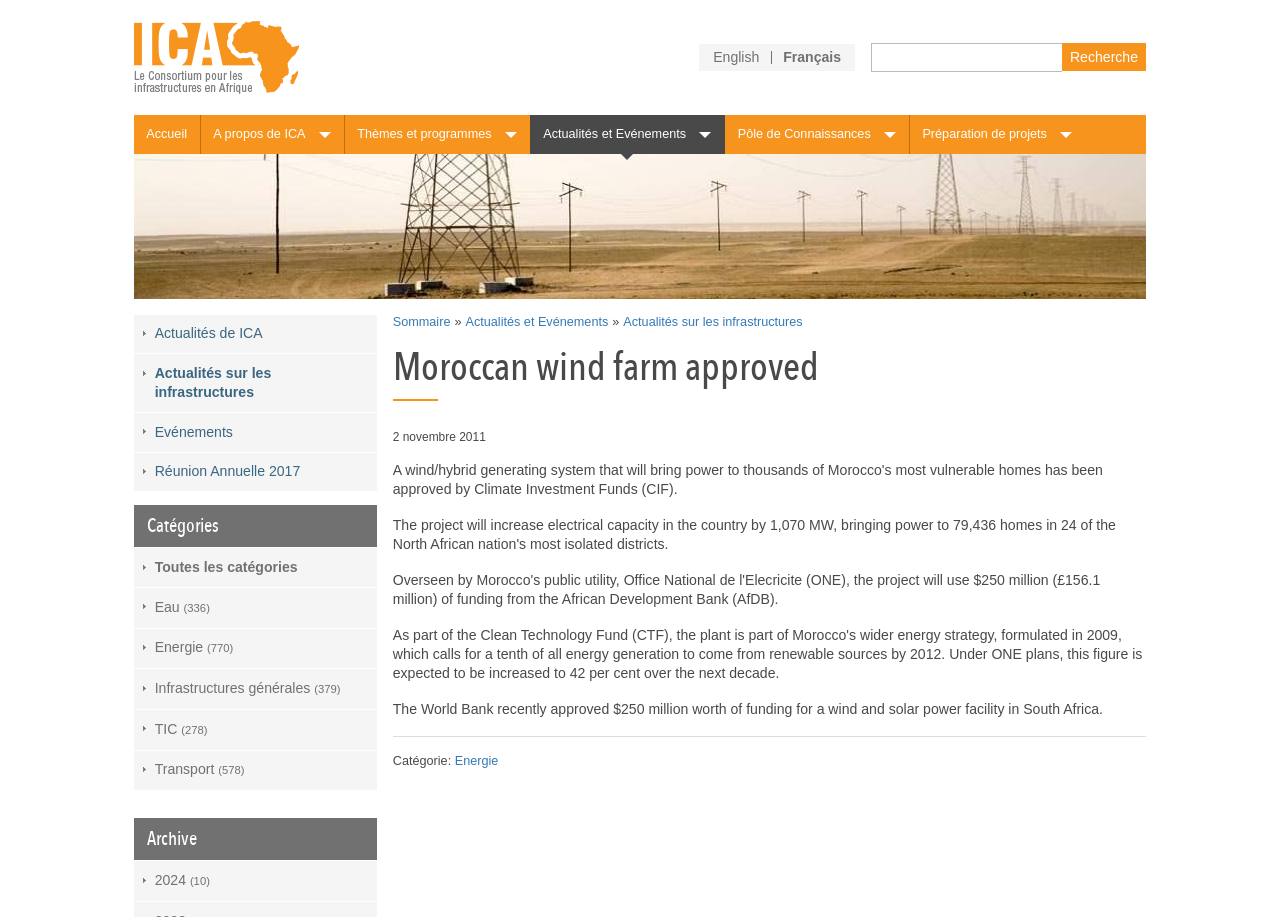Please extract the primary headline from the webpage.

Moroccan wind farm approved